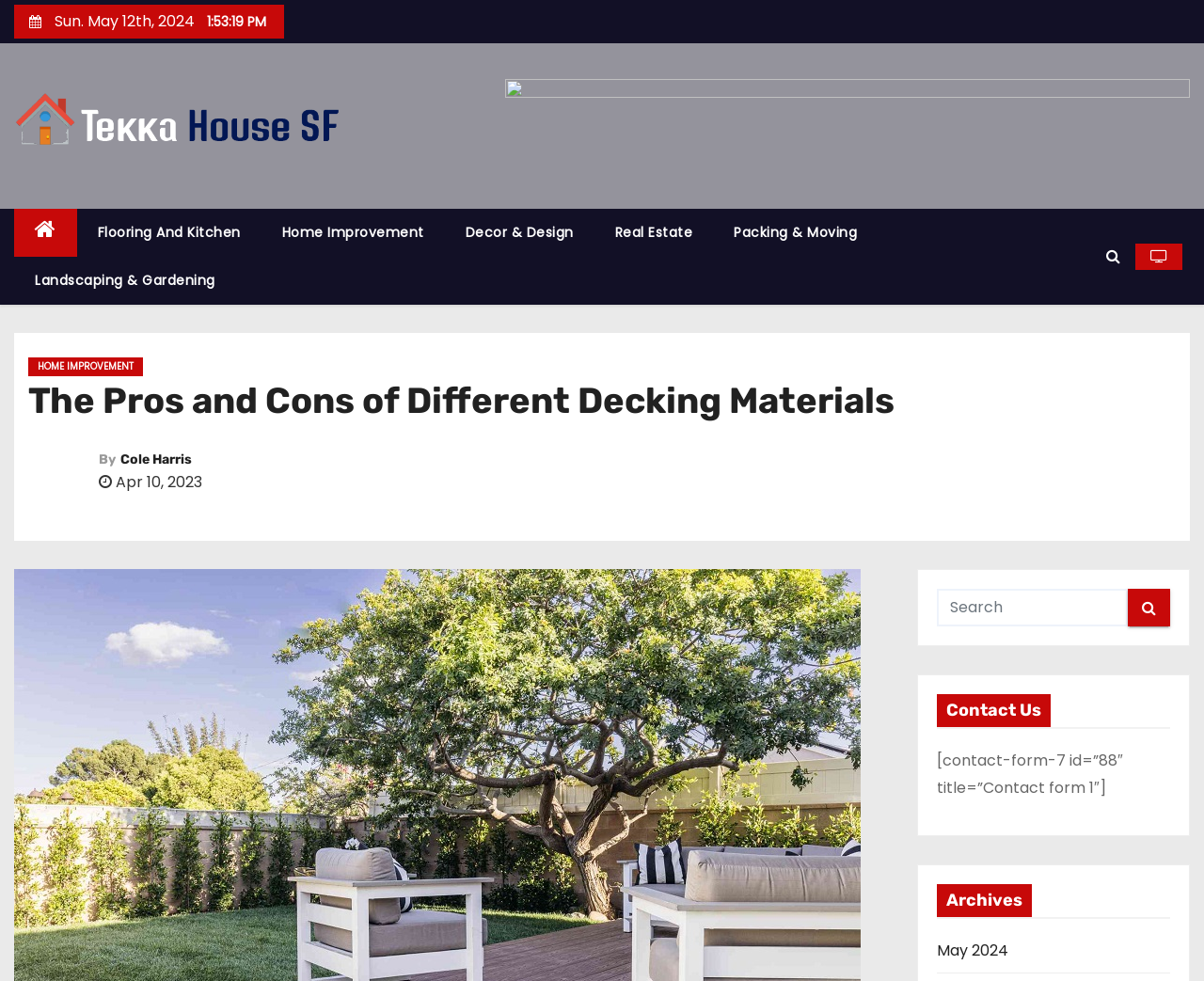Are there archives on the page?
Please give a detailed and elaborate explanation in response to the question.

I found archives on the page by looking at the elements in the bottom right corner, and I saw a heading that says 'Archives' with a link to 'May 2024'.